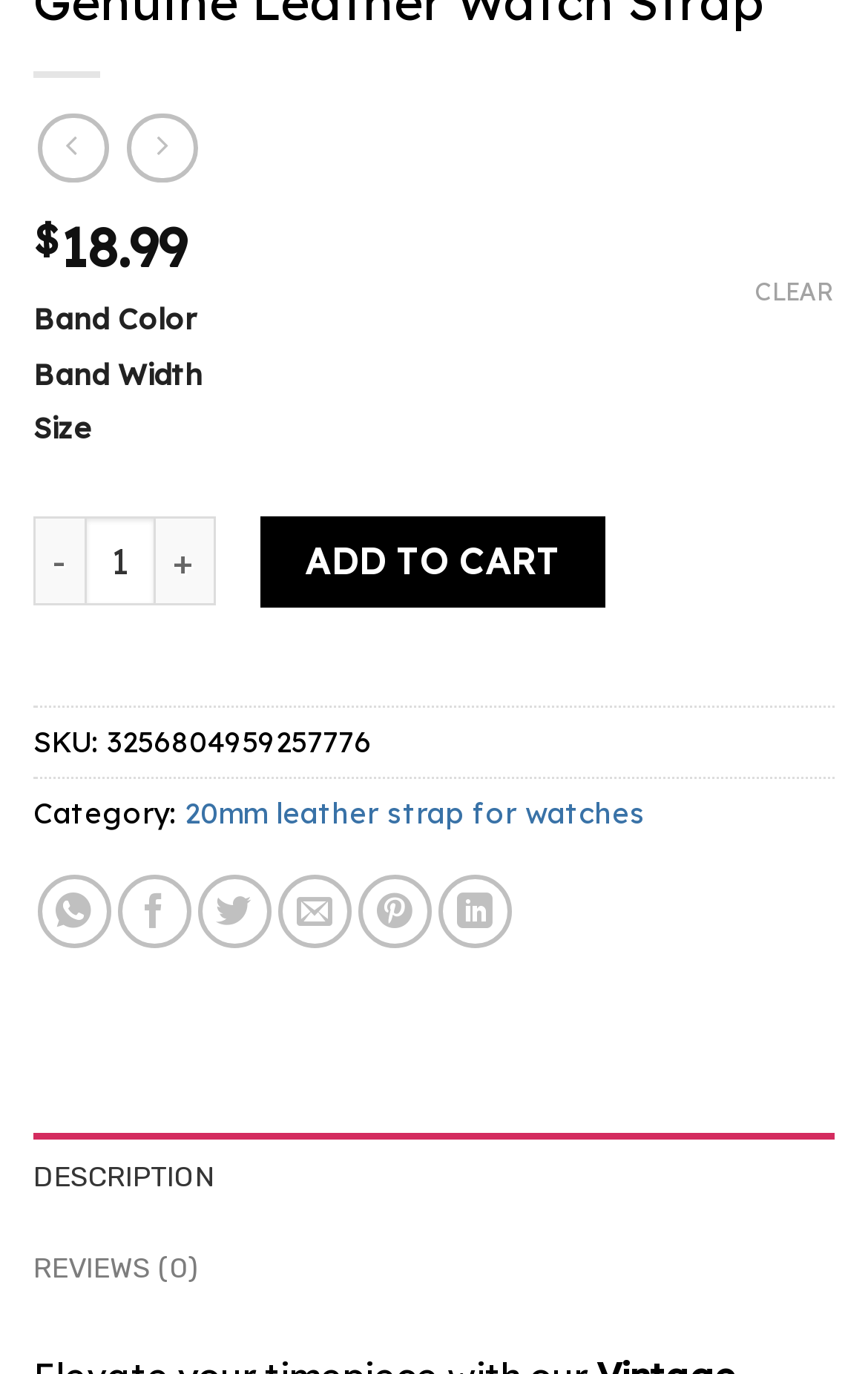Using the information shown in the image, answer the question with as much detail as possible: What are the sharing options available?

The sharing options are available as links at the bottom of the webpage, which include 'Share on WhatsApp', 'Share on Facebook', 'Share on Twitter', 'Email to a Friend', 'Pin on Pinterest', and 'Share on LinkedIn'.